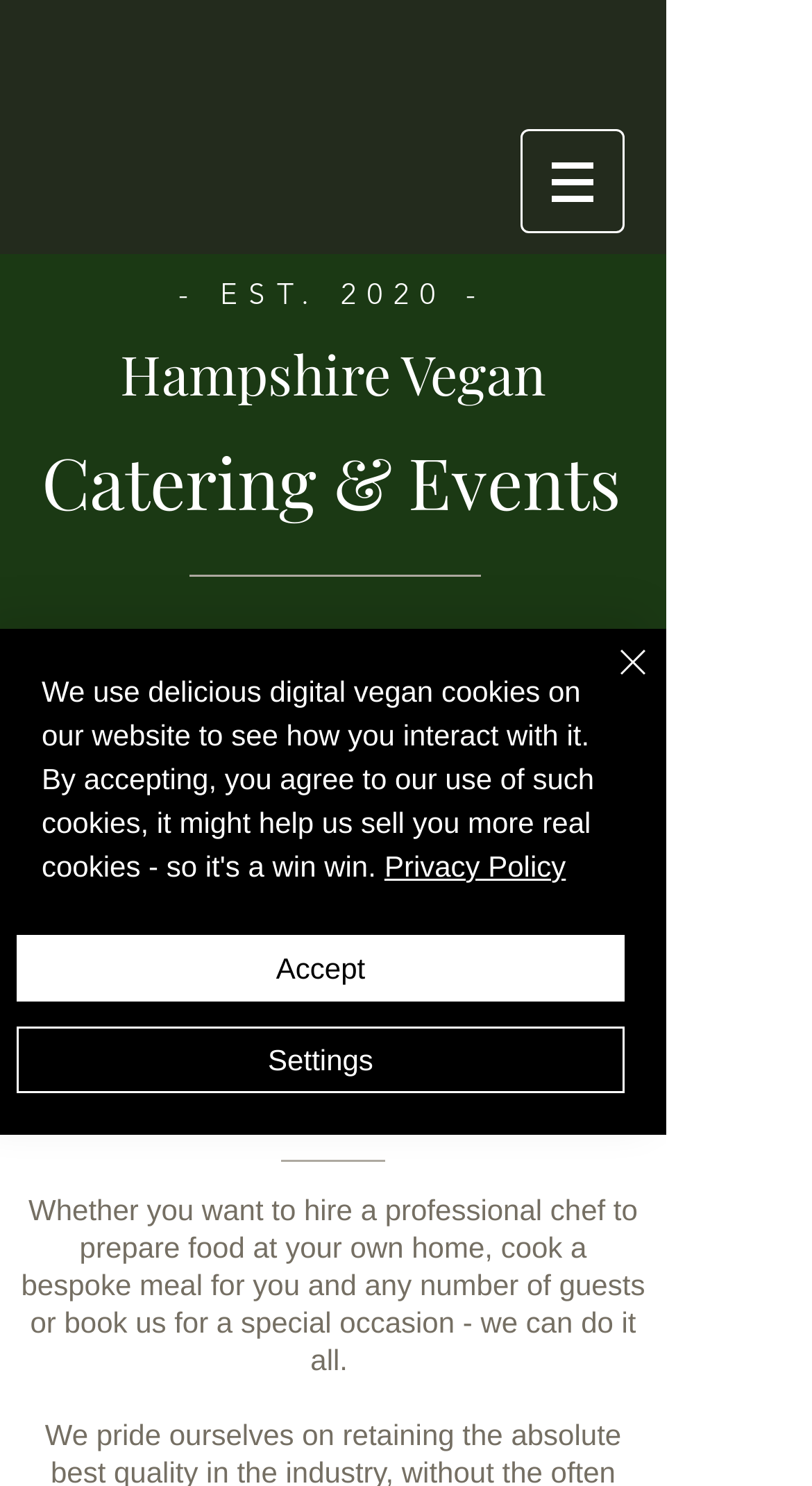Identify and generate the primary title of the webpage.

- EST. 2020 -